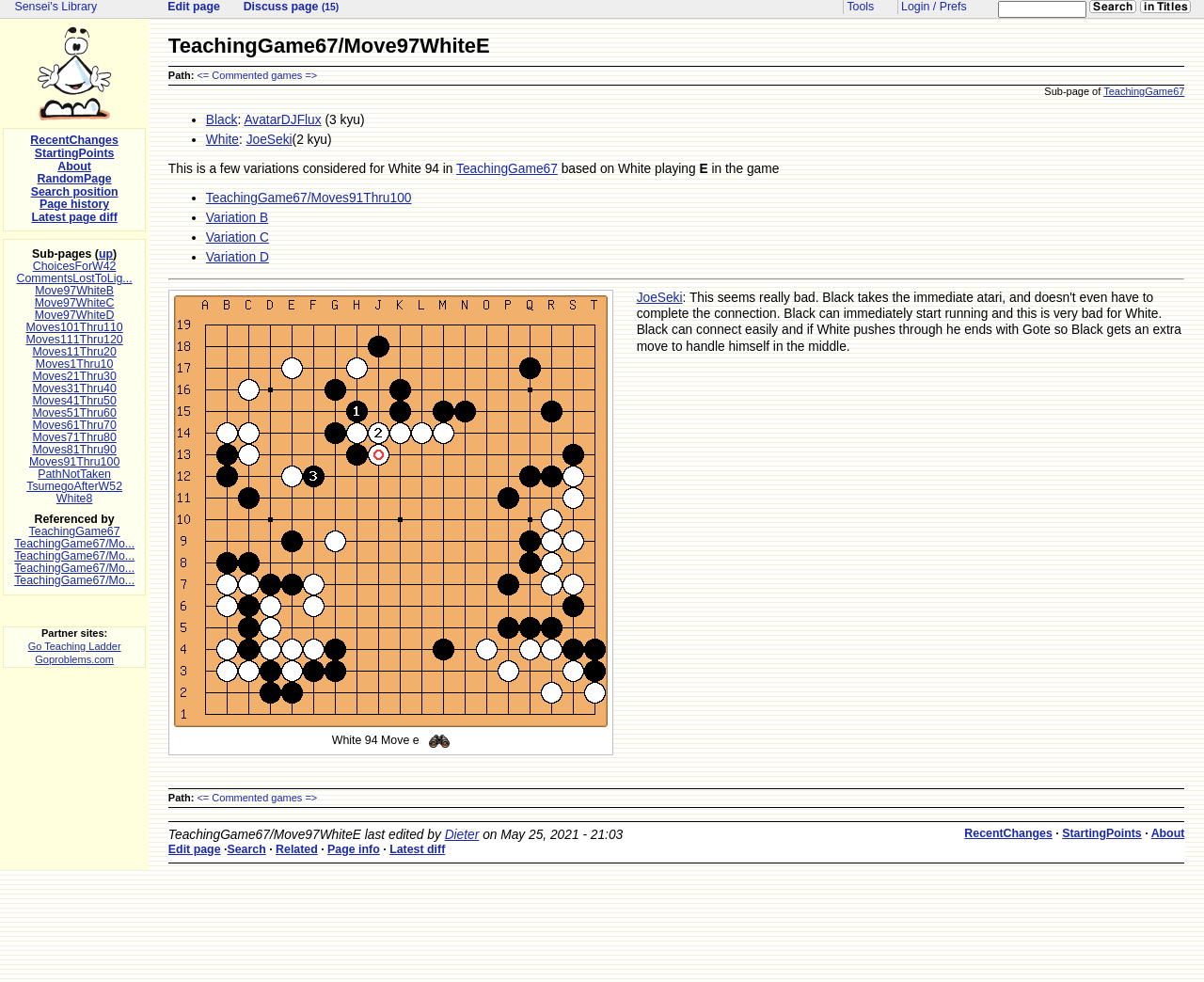Analyze the image and provide a detailed answer to the question: Who is playing White in this game?

According to the information provided on the webpage, White is being played by JoeSeki, a 2 kyu player, as indicated by the link 'JoeSeki' with the description '(2 kyu)'.